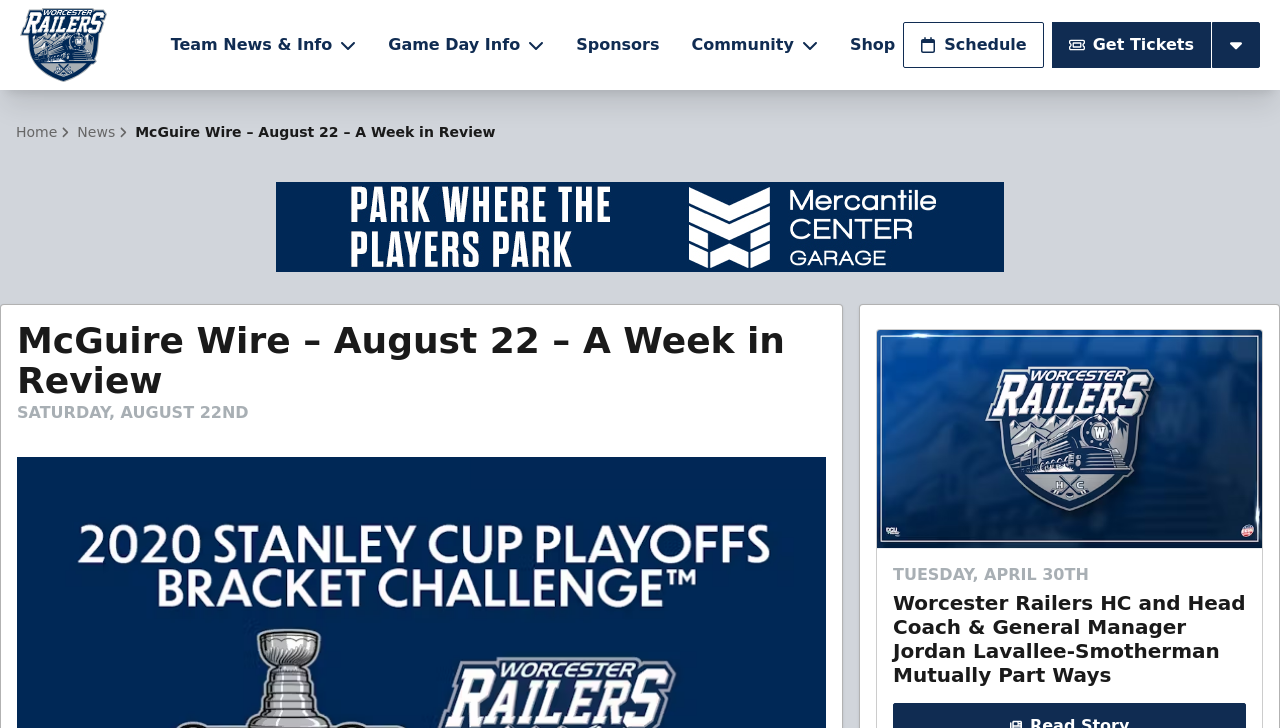Provide an in-depth description of the elements and layout of the webpage.

The webpage appears to be the official website of the Worcester Railers, a hockey team. At the top left corner, there is a logo of the Worcester Railers, accompanied by a link to the team's homepage. Below the logo, there are several buttons and links, including "Team News & Info", "Game Day Info", "Sponsors", "Community", "Shop", "Schedule", and "Get Tickets". Each of these buttons and links has a small icon next to it.

On the top right corner, there is a navigation menu with links to "Home" and "News". Below the navigation menu, there is a title "McGuire Wire – August 22 – A Week in Review" in a large font, followed by a brief introduction by Cam McGuire, addressing Railers fans.

The main content of the webpage is divided into two sections. The left section features a promotional message about parking at the Mercantile Center Garage, with a link to more information. The right section appears to be a news feed, with two articles. The first article has a title "Worcester Railers HC and Head Coach & General Manager Jordan Lavallee-Smotherman Mutually Part Ways" and is dated Saturday, August 22nd. The second article has the same title and is dated Tuesday, April 30th. Both articles have a large image accompanying the text.

At the very bottom of the webpage, there is a button with an icon, but no text.